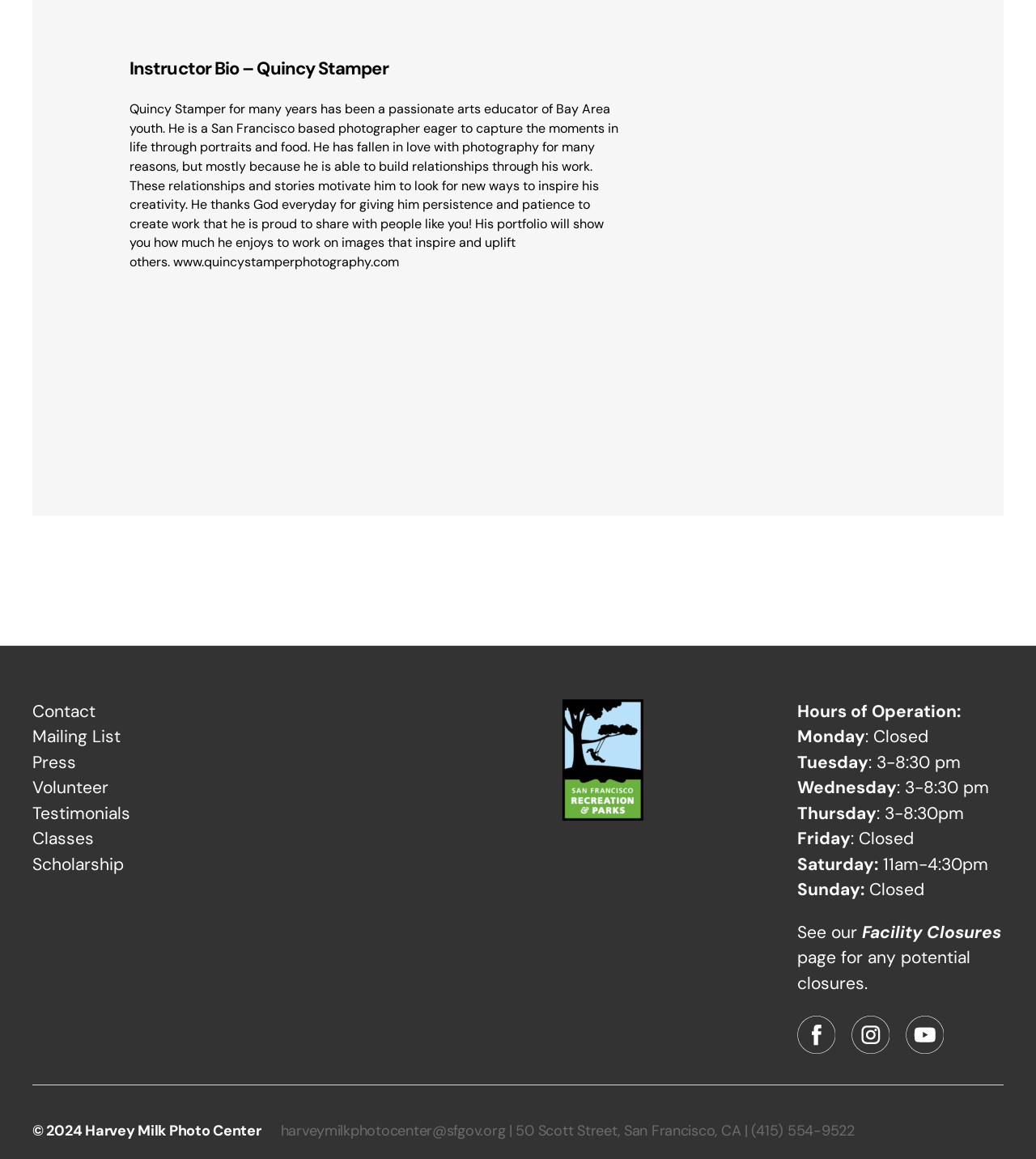Please identify the bounding box coordinates of the element I need to click to follow this instruction: "Contact Quincy Stamper".

[0.031, 0.604, 0.092, 0.623]